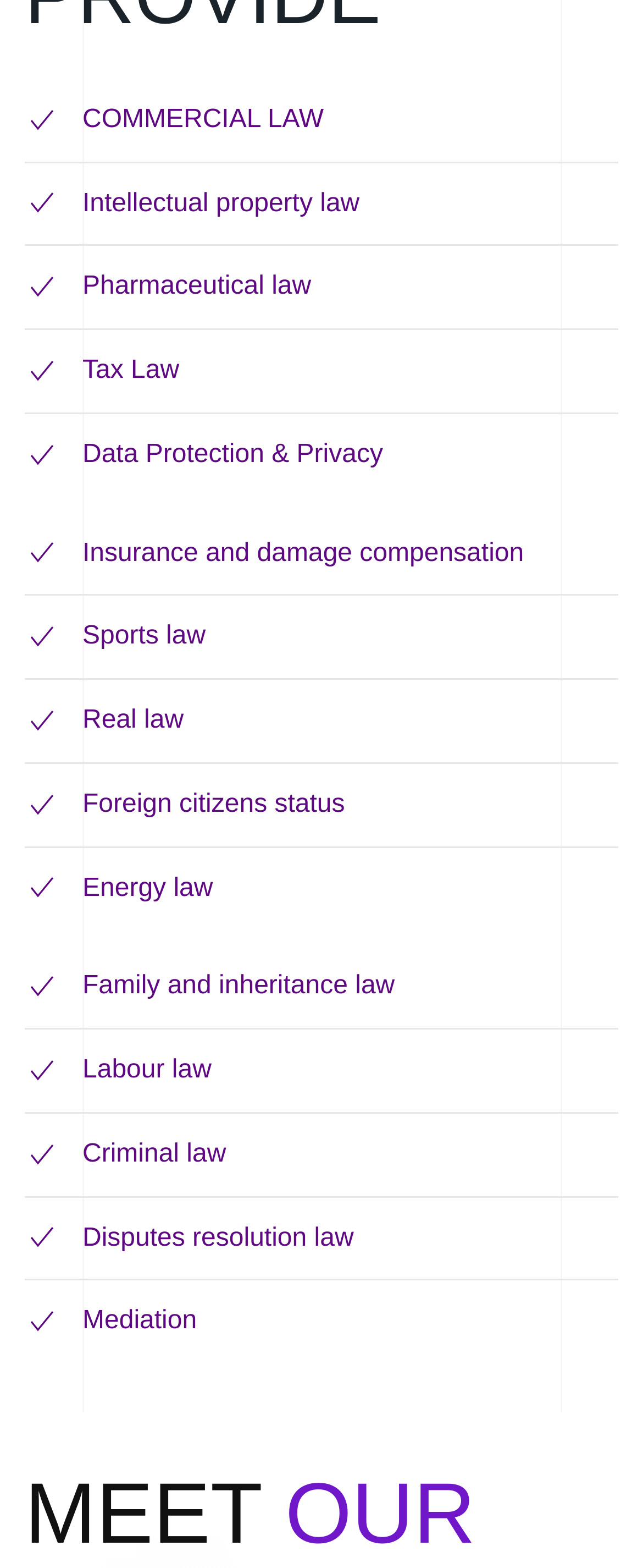Locate the bounding box coordinates of the clickable region necessary to complete the following instruction: "View Intellectual property law". Provide the coordinates in the format of four float numbers between 0 and 1, i.e., [left, top, right, bottom].

[0.128, 0.121, 0.559, 0.139]